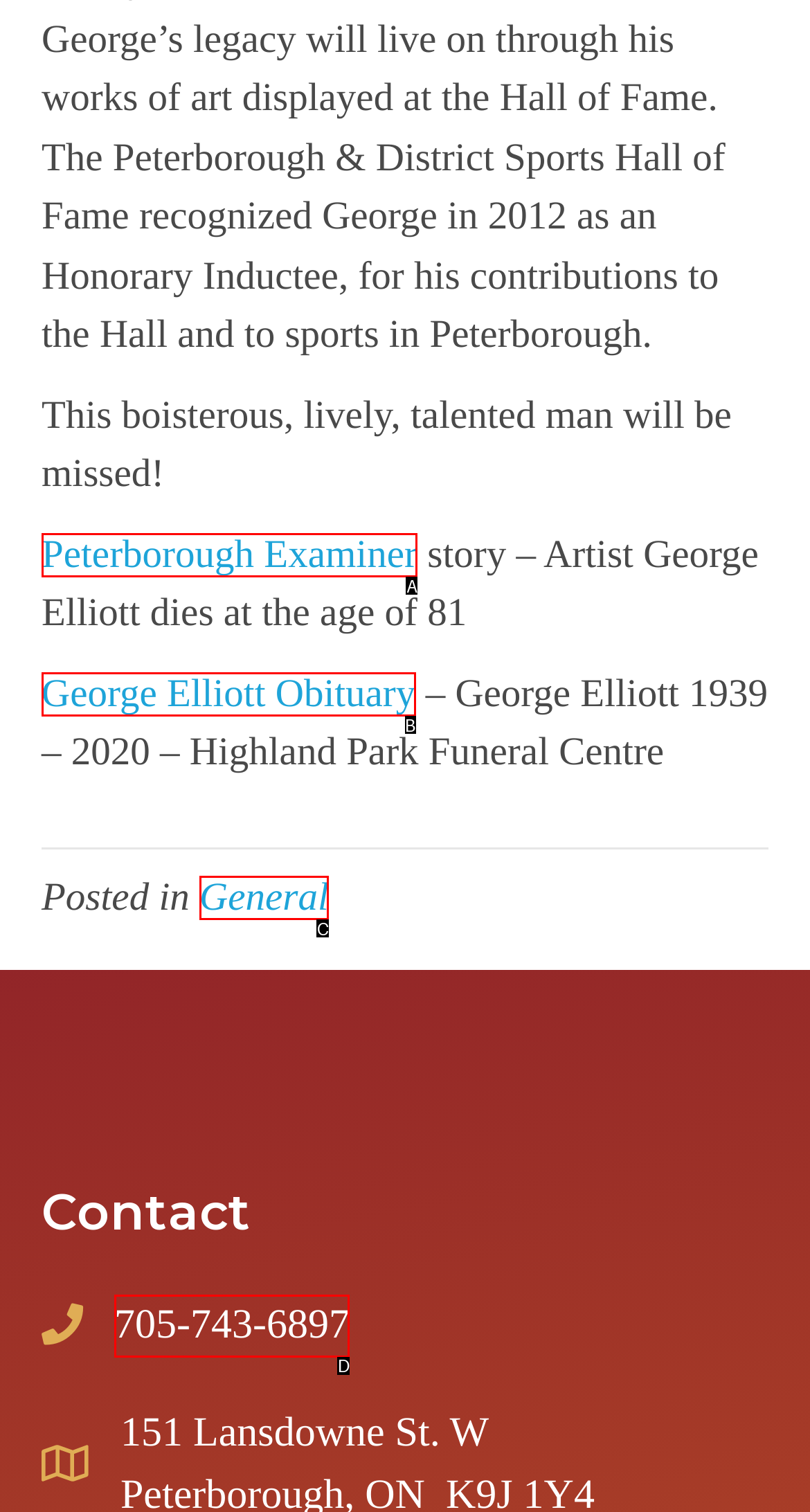Match the HTML element to the given description: George Elliott Obituary
Indicate the option by its letter.

B